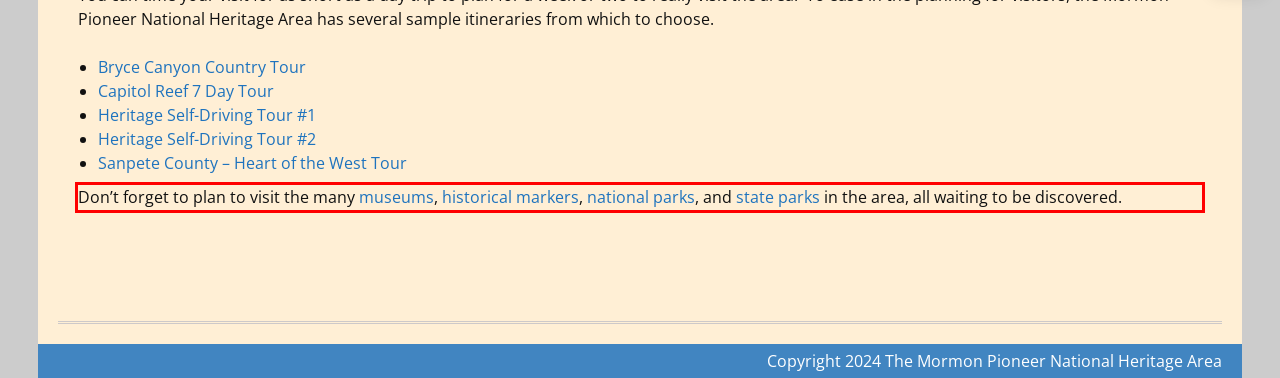You are looking at a screenshot of a webpage with a red rectangle bounding box. Use OCR to identify and extract the text content found inside this red bounding box.

Don’t forget to plan to visit the many museums, historical markers, national parks, and state parks in the area, all waiting to be discovered.